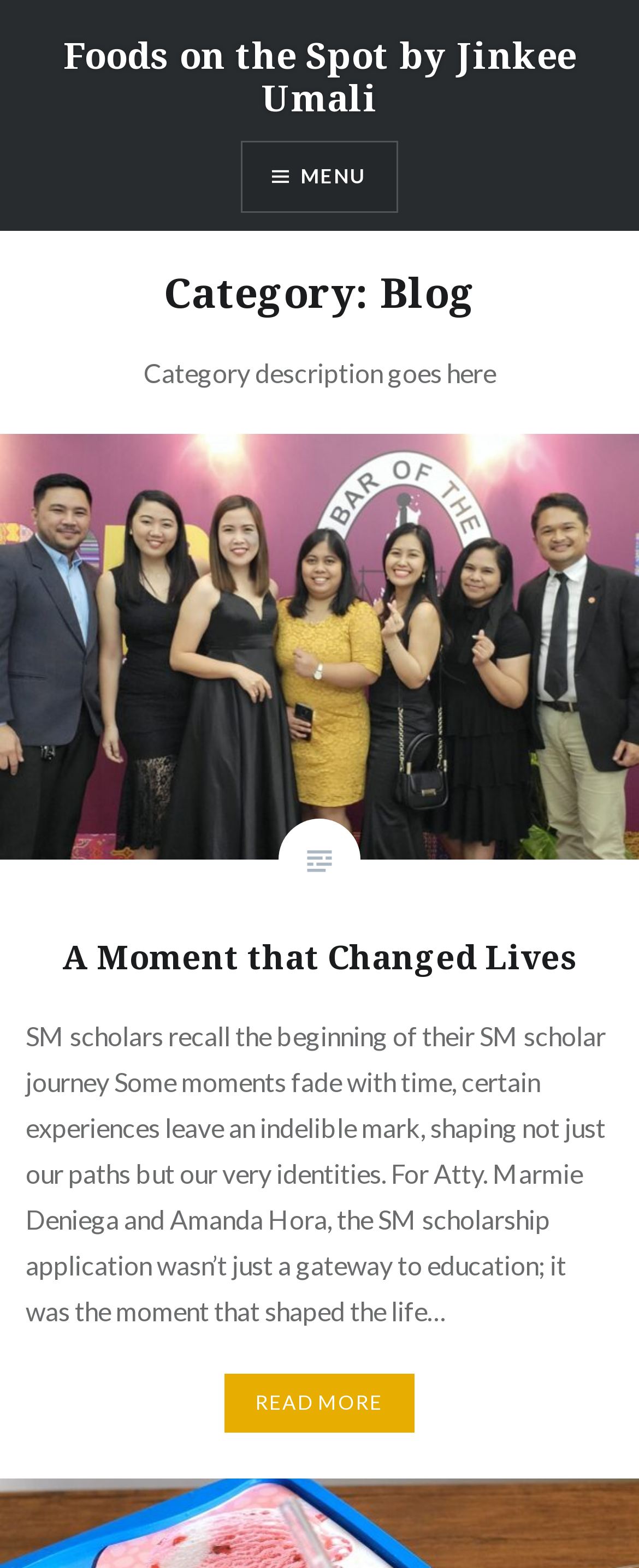Answer this question in one word or a short phrase: What is the title of the first blog post?

A Moment that Changed Lives